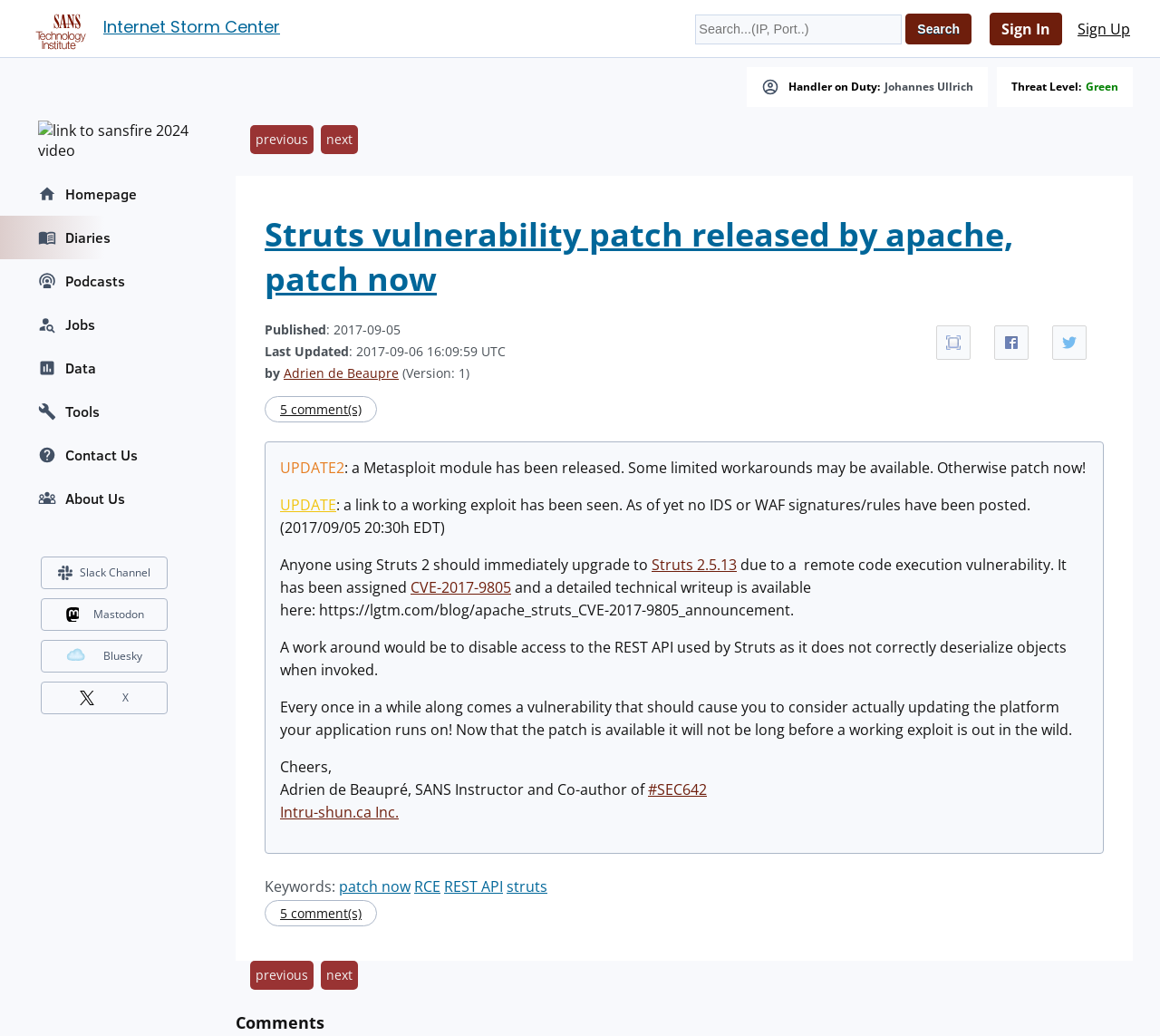How many comments are there?
Using the image, provide a concise answer in one word or a short phrase.

5